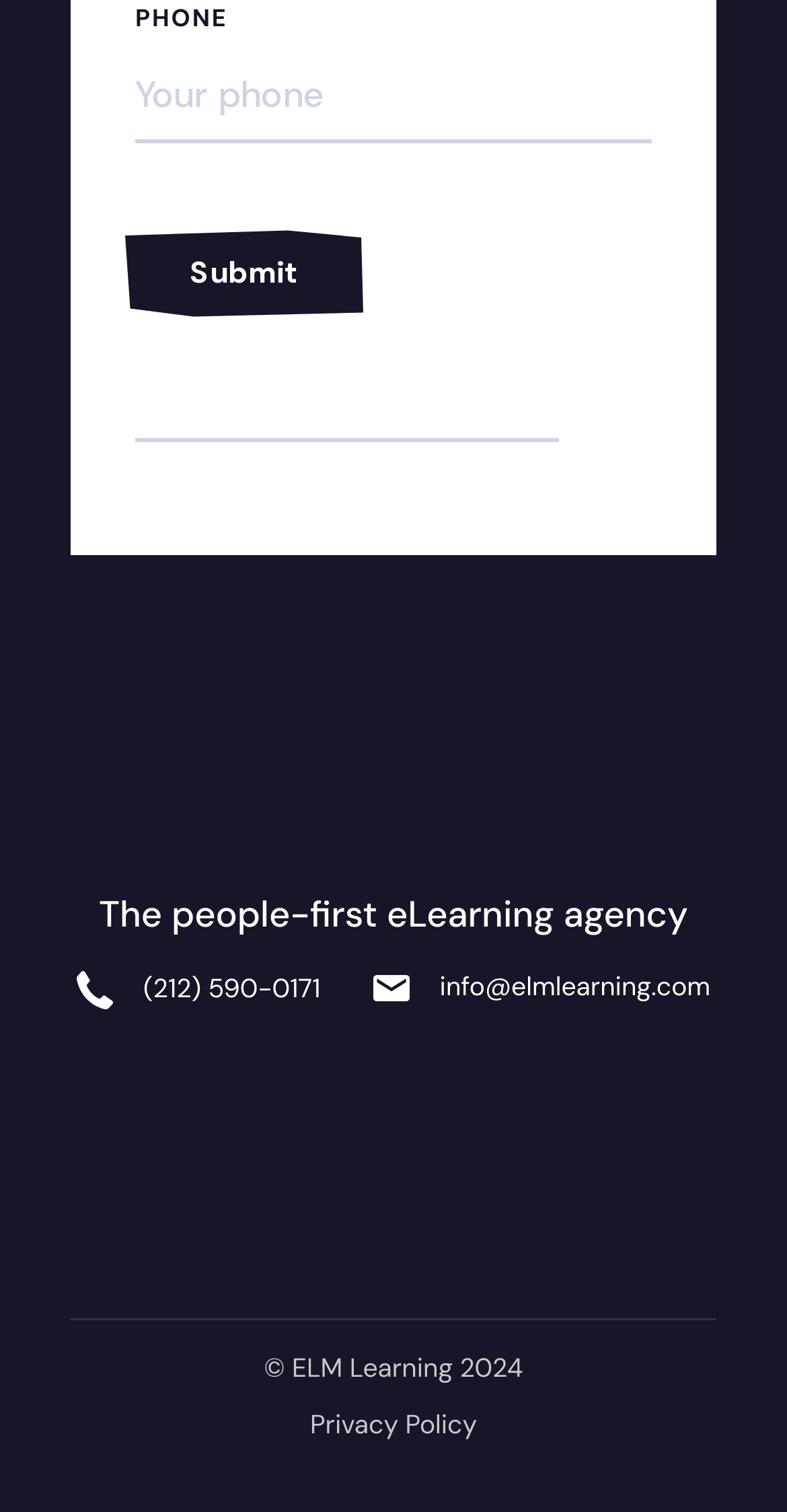Refer to the image and provide a thorough answer to this question:
What is the email address?

The email address can be found in the link element with the text 'info@elmlearning.com'.